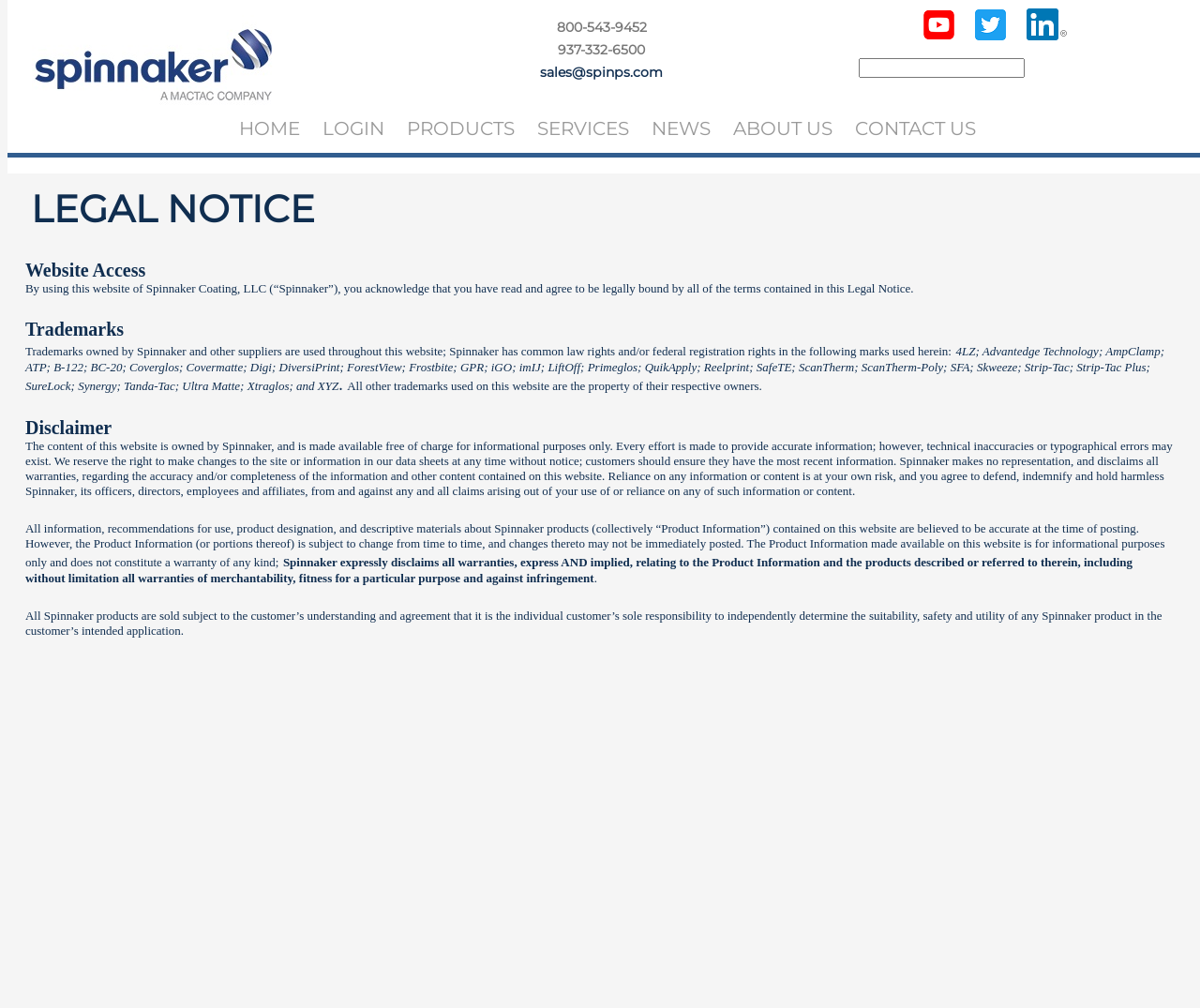Please find the bounding box coordinates of the element that you should click to achieve the following instruction: "Enter email address". The coordinates should be presented as four float numbers between 0 and 1: [left, top, right, bottom].

[0.716, 0.058, 0.854, 0.077]